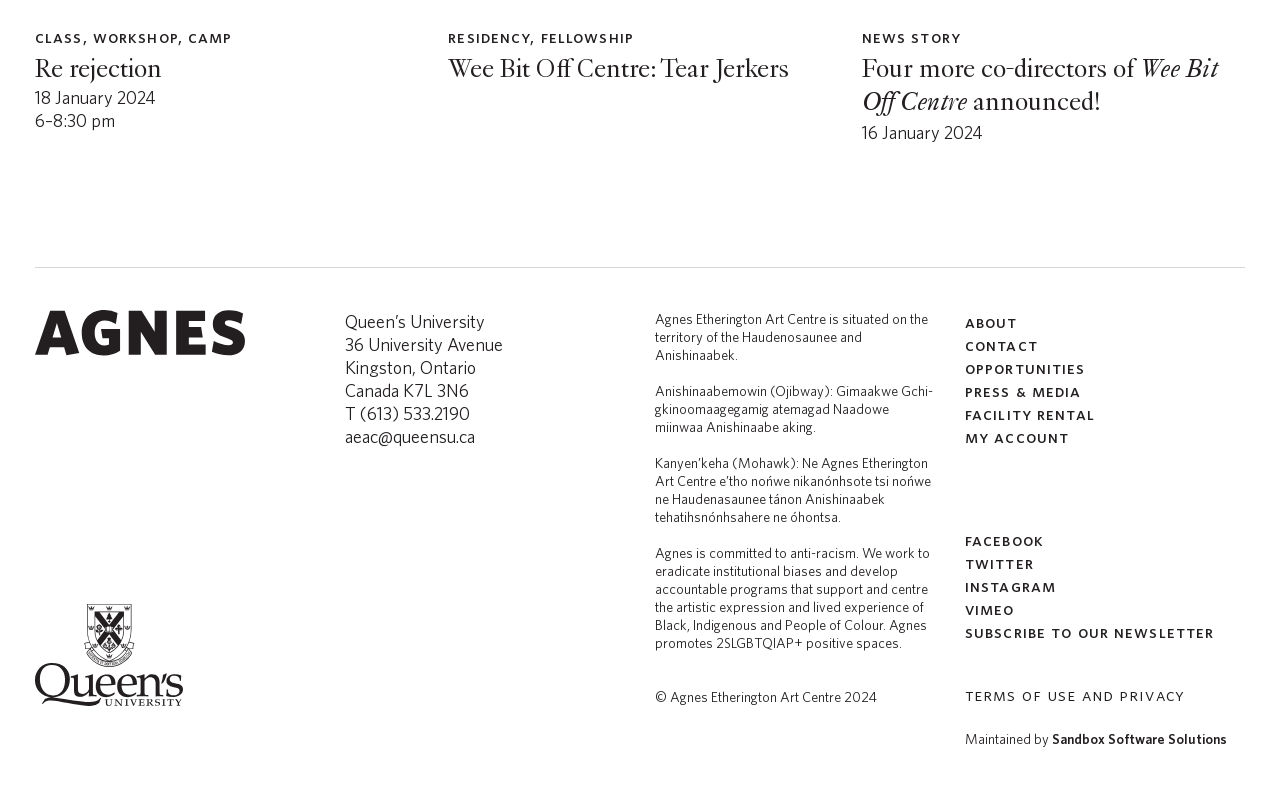What is the phone number of the art centre?
Using the picture, provide a one-word or short phrase answer.

T (613) 533.2190